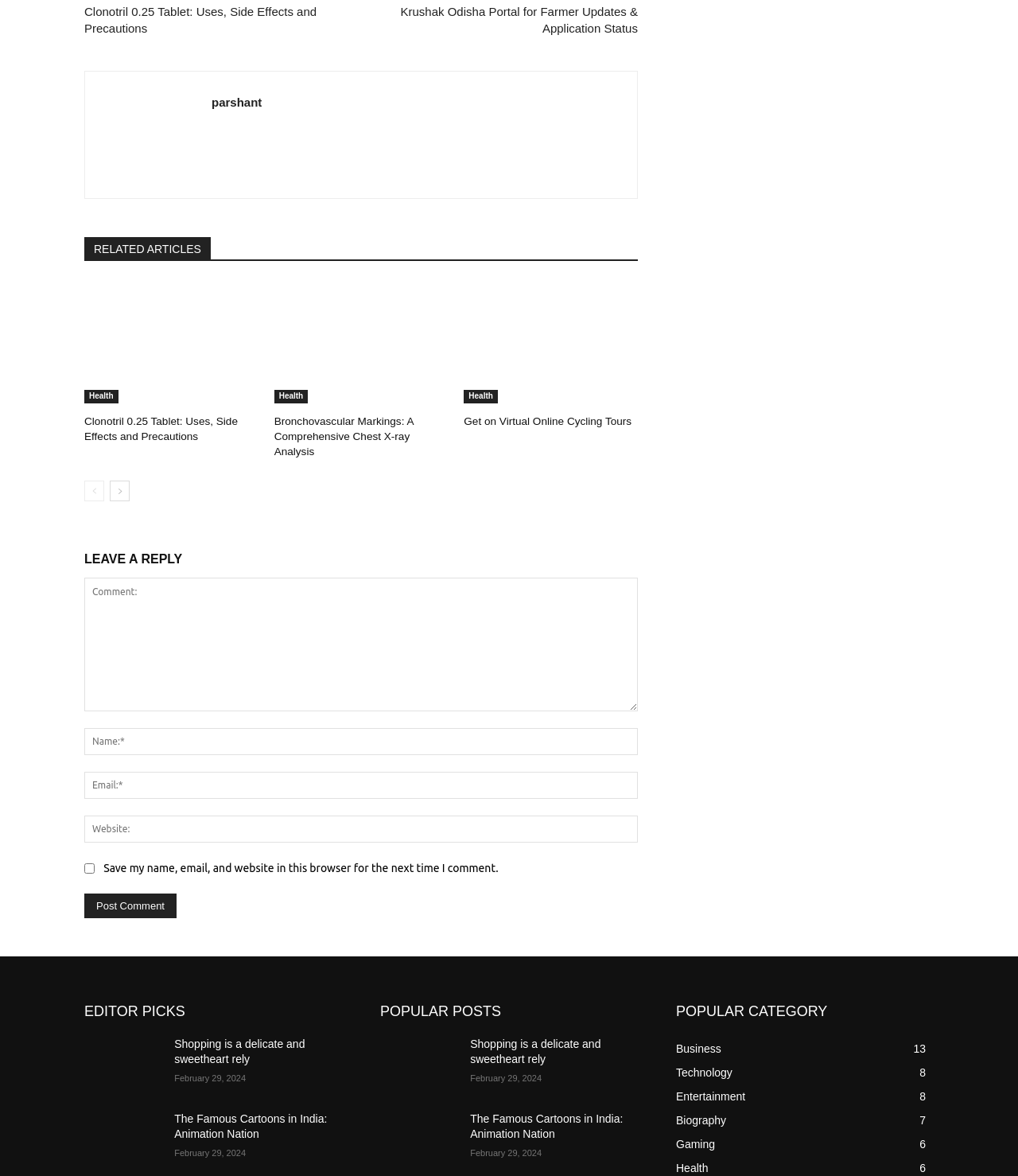Provide the bounding box coordinates of the area you need to click to execute the following instruction: "Go to the 'Health' category".

[0.083, 0.332, 0.116, 0.343]